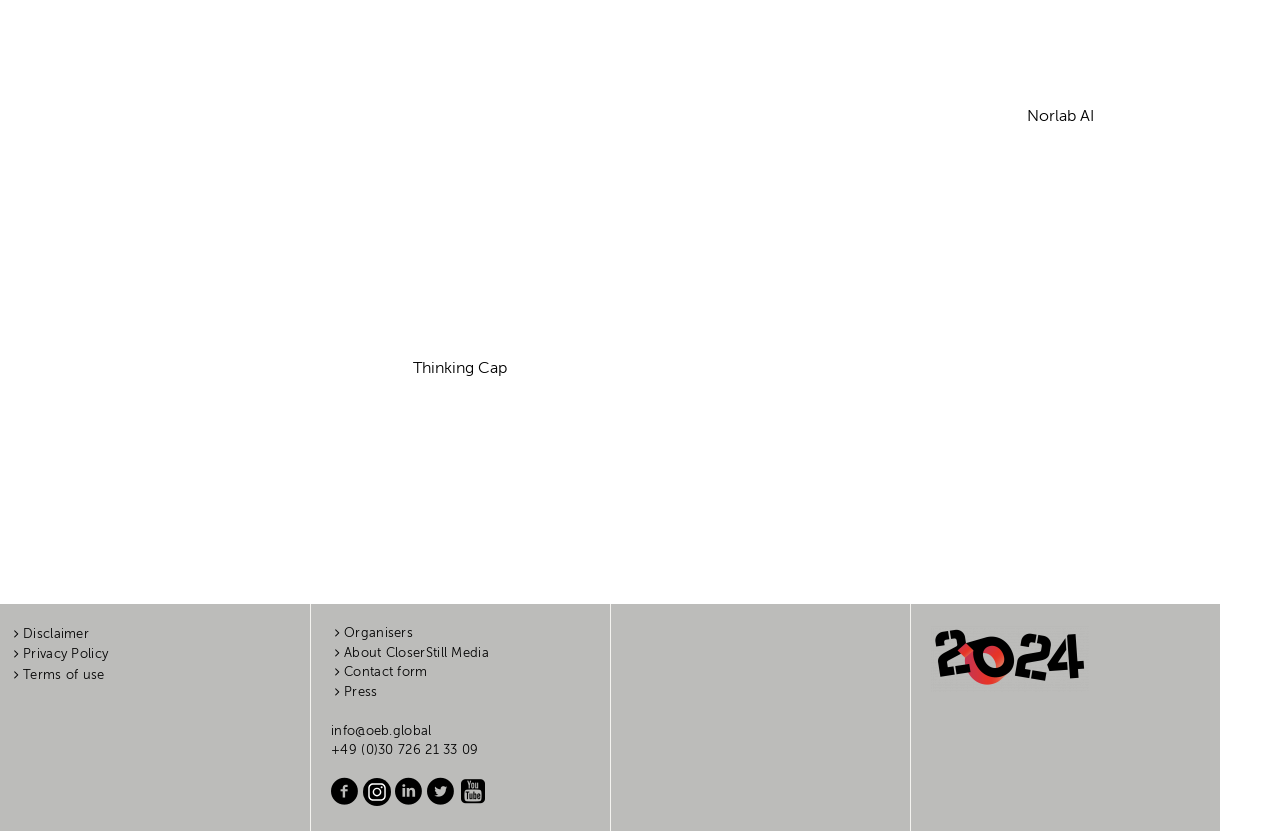Bounding box coordinates are specified in the format (top-left x, top-left y, bottom-right x, bottom-right y). All values are floating point numbers bounded between 0 and 1. Please provide the bounding box coordinate of the region this sentence describes: Contact form

[0.259, 0.799, 0.334, 0.816]